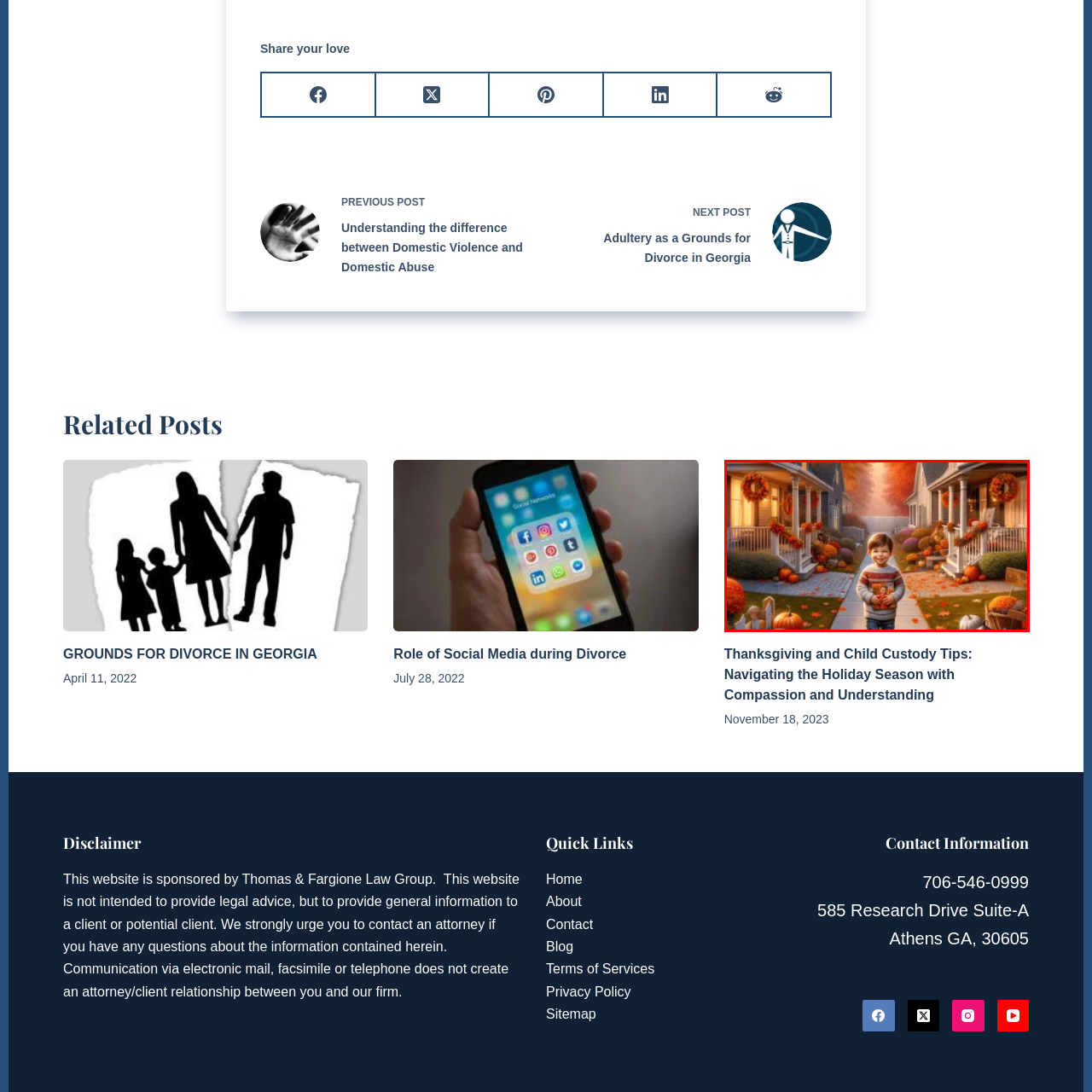What is the festive occasion depicted in the image?
Scrutinize the image inside the red bounding box and provide a detailed and extensive answer to the question.

The image features a charming street lined with cozy houses adorned with seasonal decorations, including wreaths and pumpkins, which are typical symbols of the Thanksgiving holiday. The overall atmosphere and decorations in the image evoke a sense of community and celebration, which is consistent with the festive spirit of Thanksgiving.